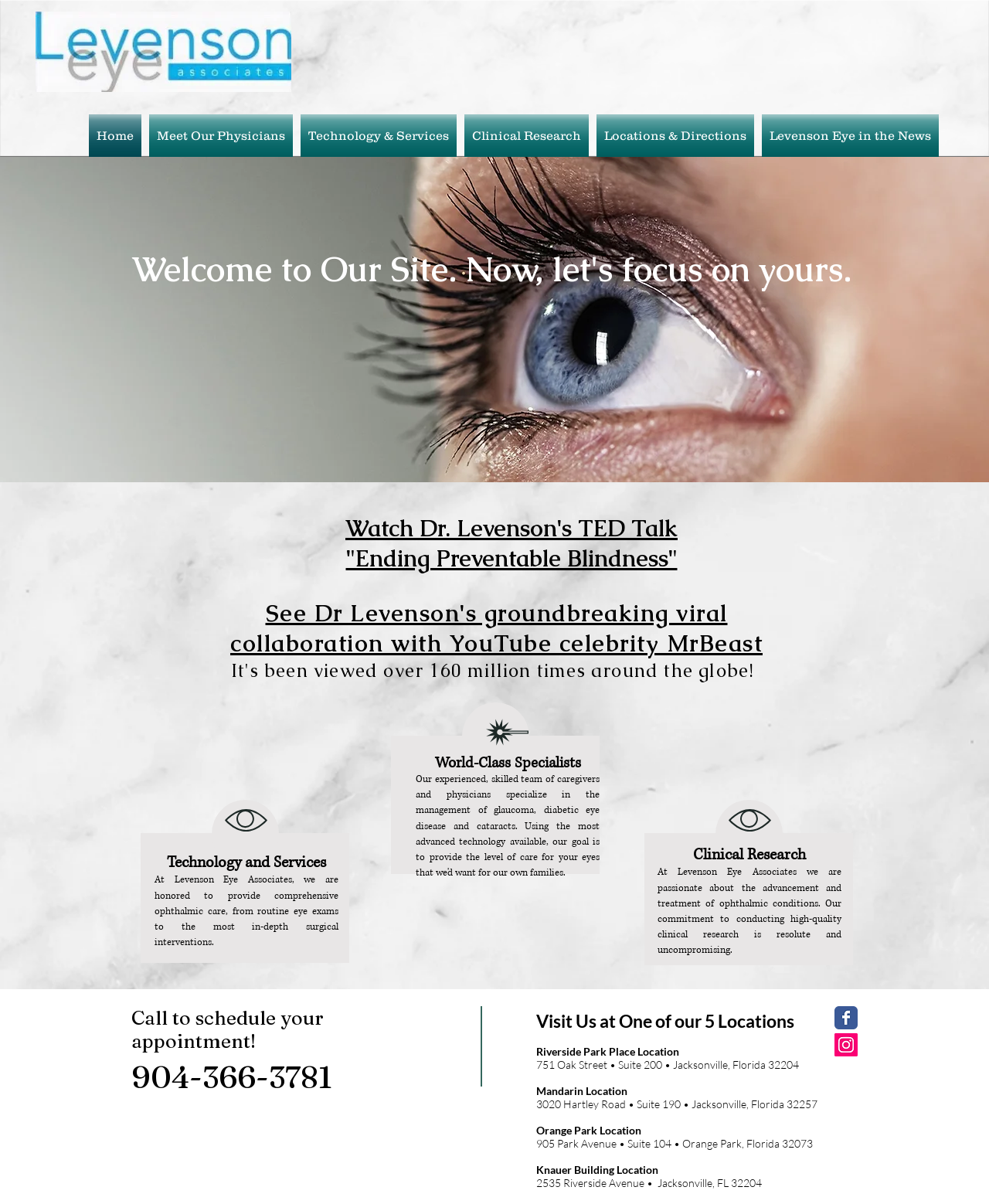Provide a brief response to the question using a single word or phrase: 
How many locations does Levenson Eye Associates have?

5